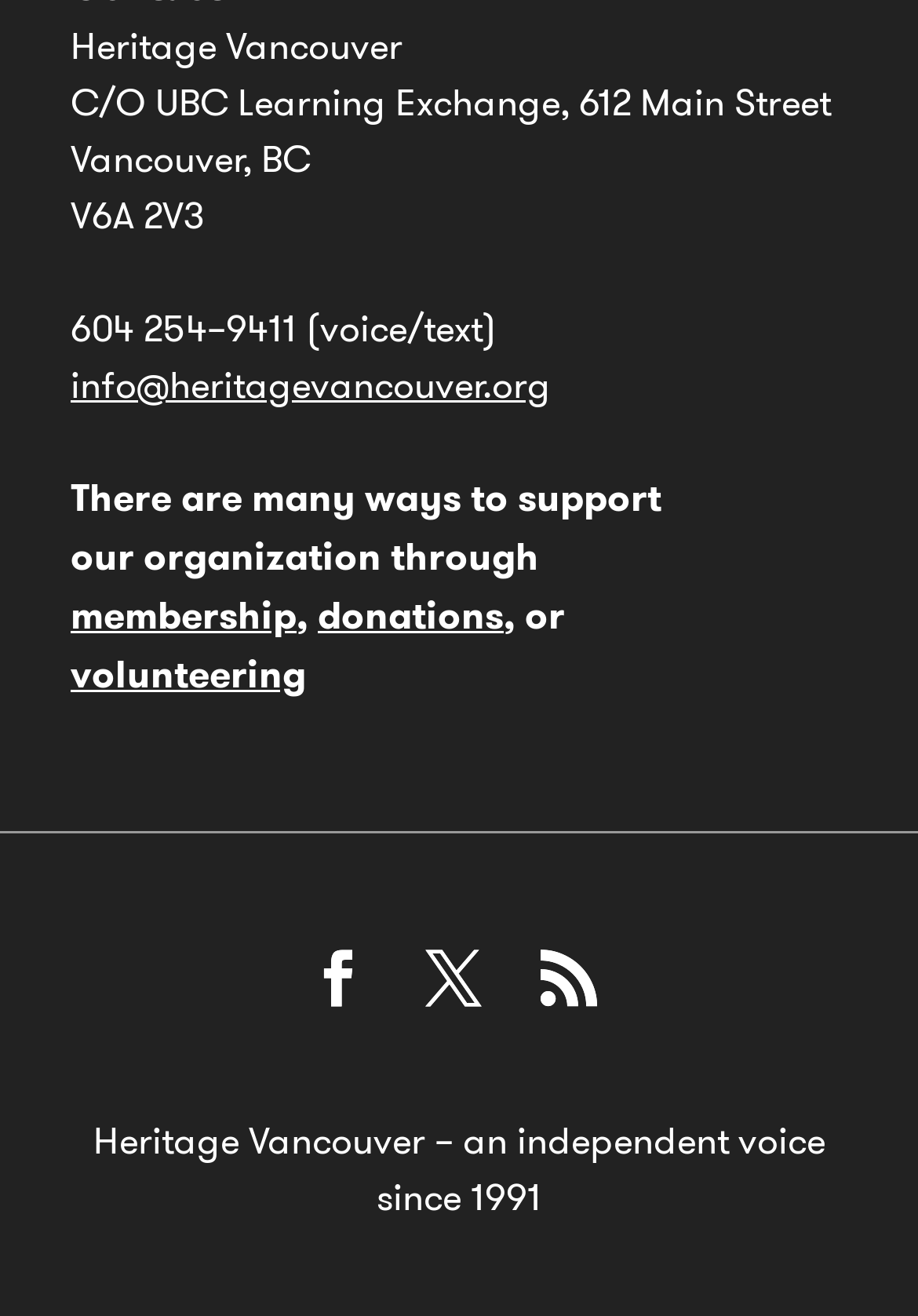How can one support Heritage Vancouver?
Please give a detailed answer to the question using the information shown in the image.

According to the webpage, one can support Heritage Vancouver through membership, donations, or volunteering, as mentioned in the sentence 'There are many ways to support our organization through...'.